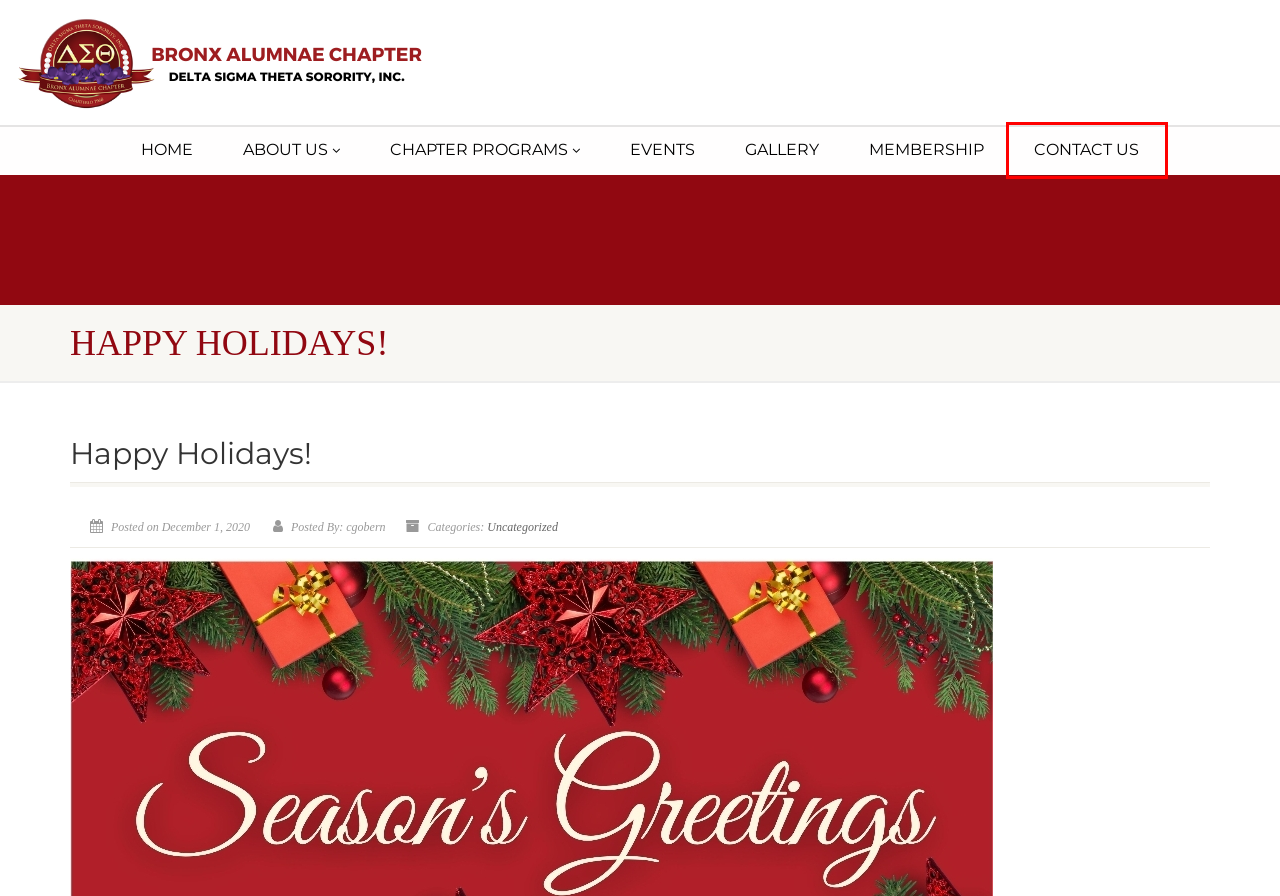Given a screenshot of a webpage with a red rectangle bounding box around a UI element, select the best matching webpage description for the new webpage that appears after clicking the highlighted element. The candidate descriptions are:
A. Bronx Alumnae Chapter – Delta Sigma Theta Sorority, Inc
B. Events – Bronx Alumnae Chapter – Delta Sigma Theta Sorority, Inc
C. Chapter Programs – Bronx Alumnae Chapter – Delta Sigma Theta Sorority, Inc
D. Uncategorized – Bronx Alumnae Chapter – Delta Sigma Theta Sorority, Inc
E. Contact Us – Bronx Alumnae Chapter – Delta Sigma Theta Sorority, Inc
F. Gallery – Bronx Alumnae Chapter – Delta Sigma Theta Sorority, Inc
G. About Us – Bronx Alumnae Chapter – Delta Sigma Theta Sorority, Inc
H. Membership – Bronx Alumnae Chapter – Delta Sigma Theta Sorority, Inc

E